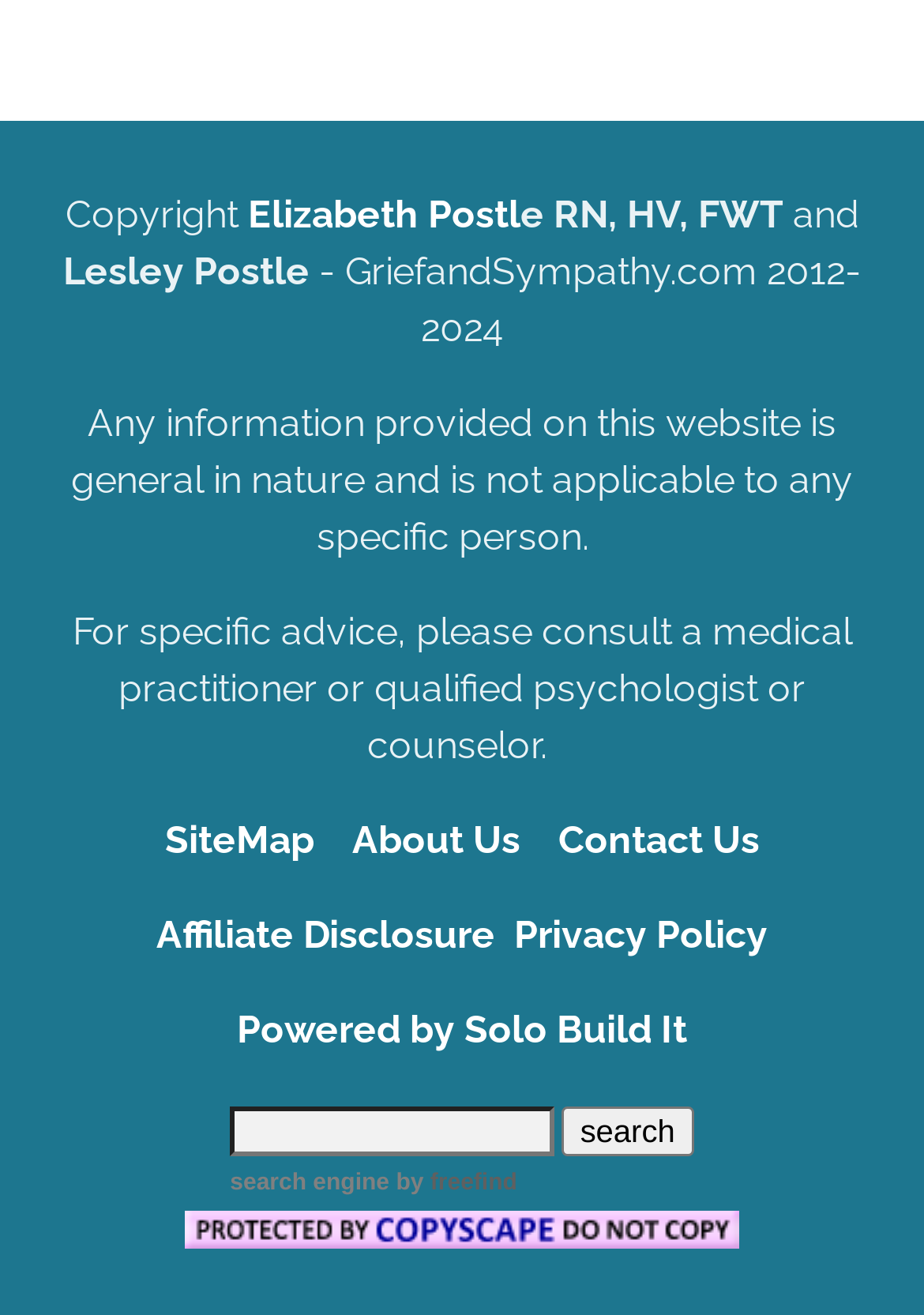Please specify the bounding box coordinates for the clickable region that will help you carry out the instruction: "go to SiteMap".

[0.178, 0.622, 0.34, 0.657]